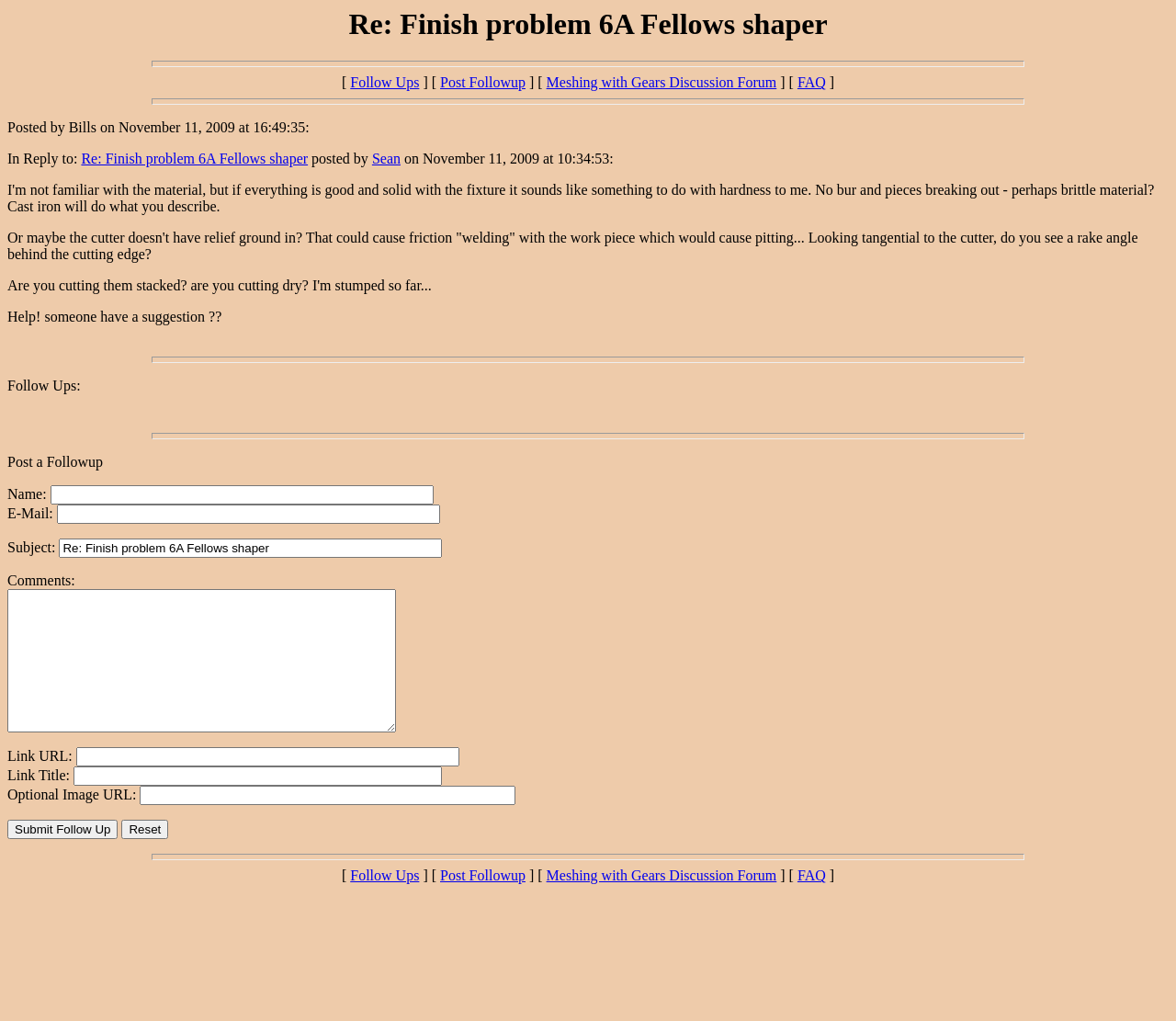Give a succinct answer to this question in a single word or phrase: 
Who posted the original message?

Sean